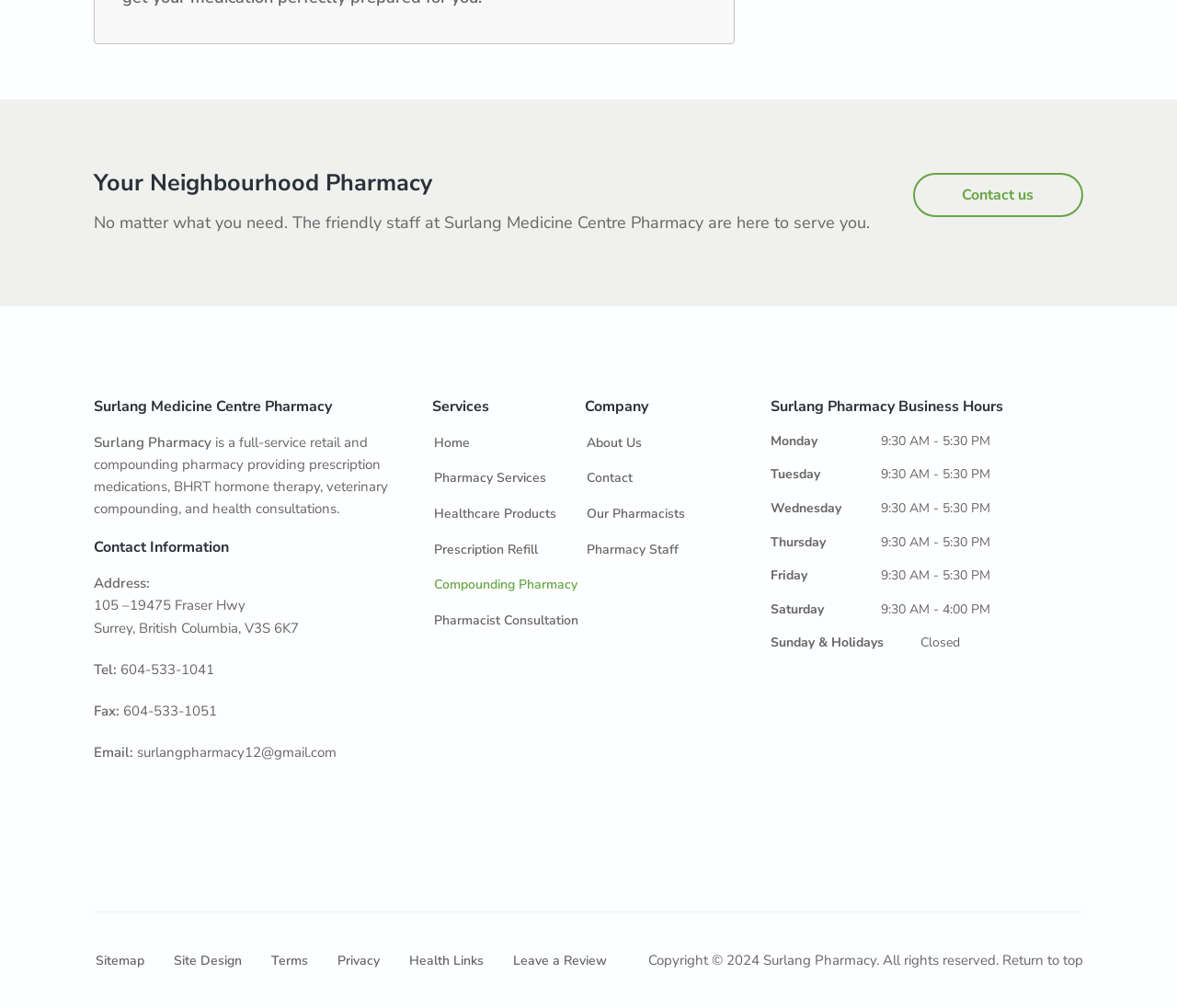What is the name of the pharmacy?
Please provide an in-depth and detailed response to the question.

I found the answer by looking at the heading element with the text 'Surlang Medicine Centre Pharmacy' which is located at the top of the webpage.